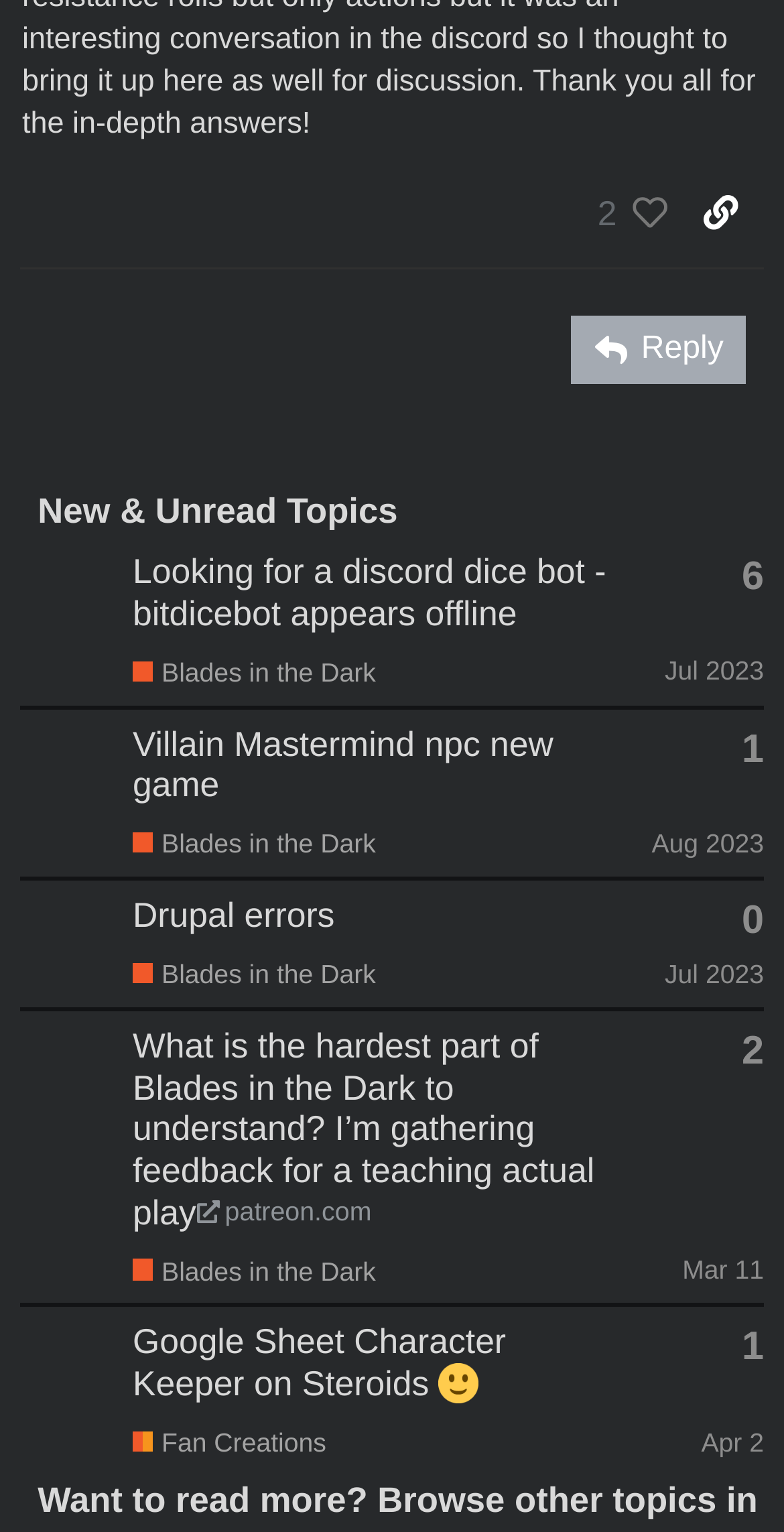How many replies does the fourth topic have?
Provide an in-depth and detailed answer to the question.

I looked at the fourth topic in the 'New & Unread Topics' section and found the generic text 'This topic has 2 replies' which indicates the number of replies.